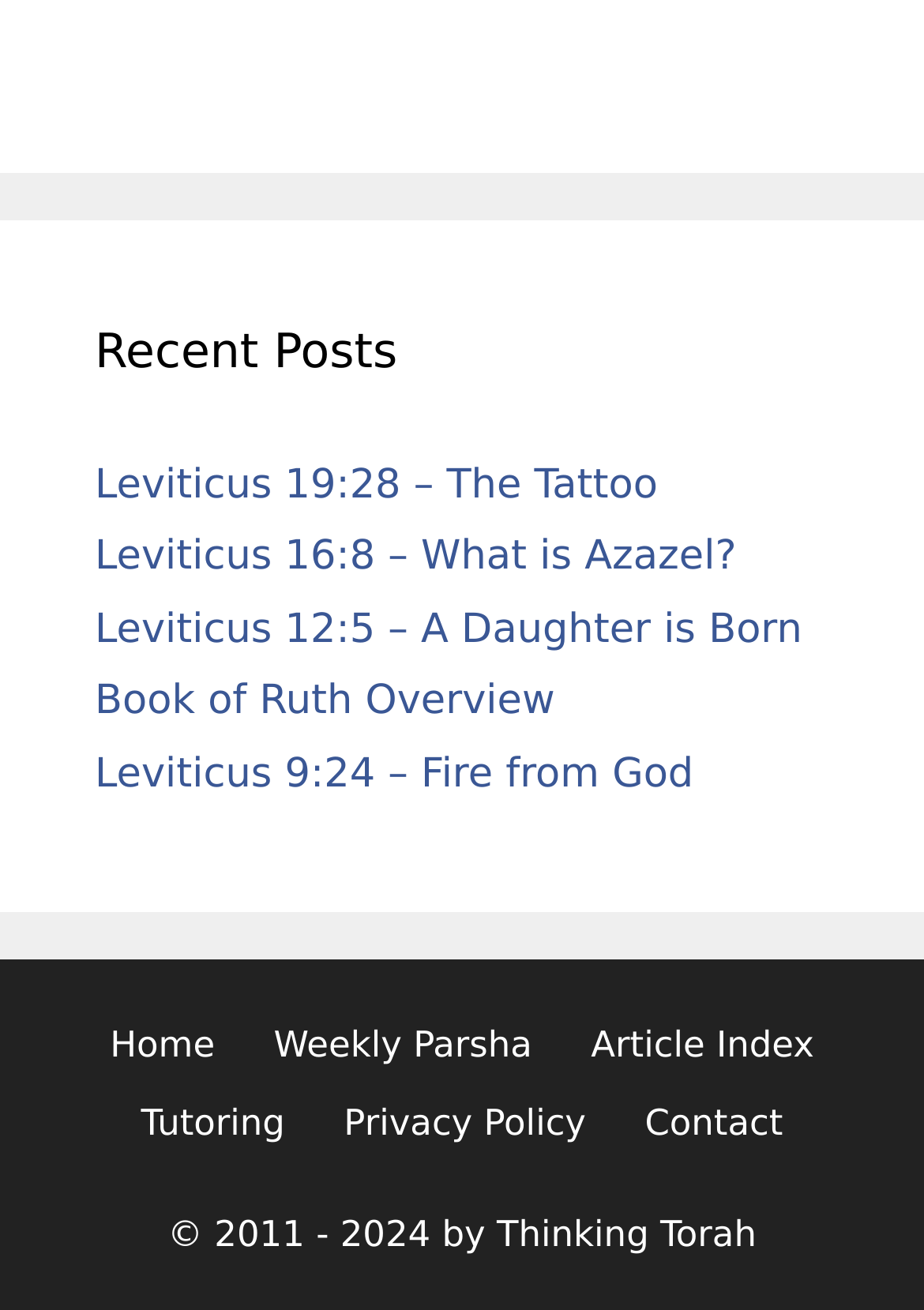From the element description Home, predict the bounding box coordinates of the UI element. The coordinates must be specified in the format (top-left x, top-left y, bottom-right x, bottom-right y) and should be within the 0 to 1 range.

None